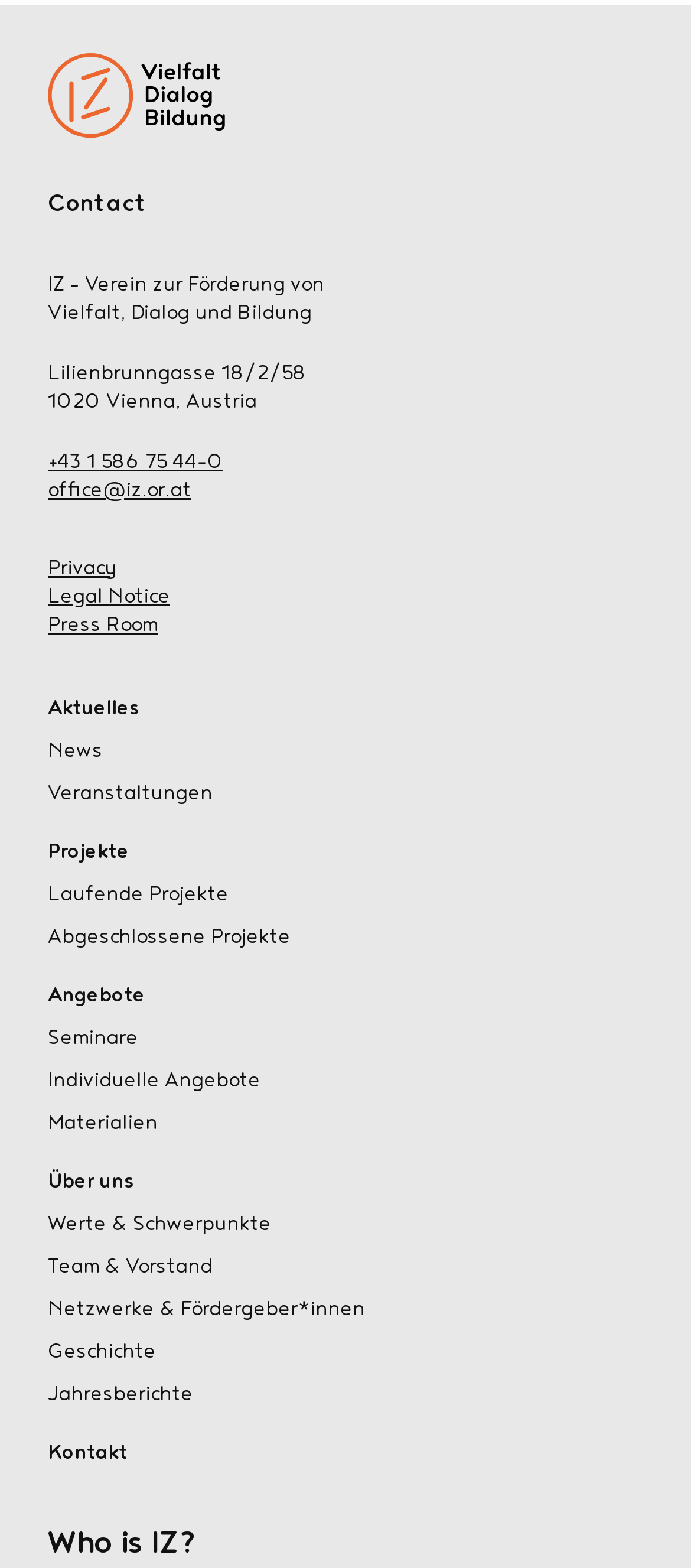How many links are there in the footer section?
Refer to the image and provide a concise answer in one word or phrase.

9